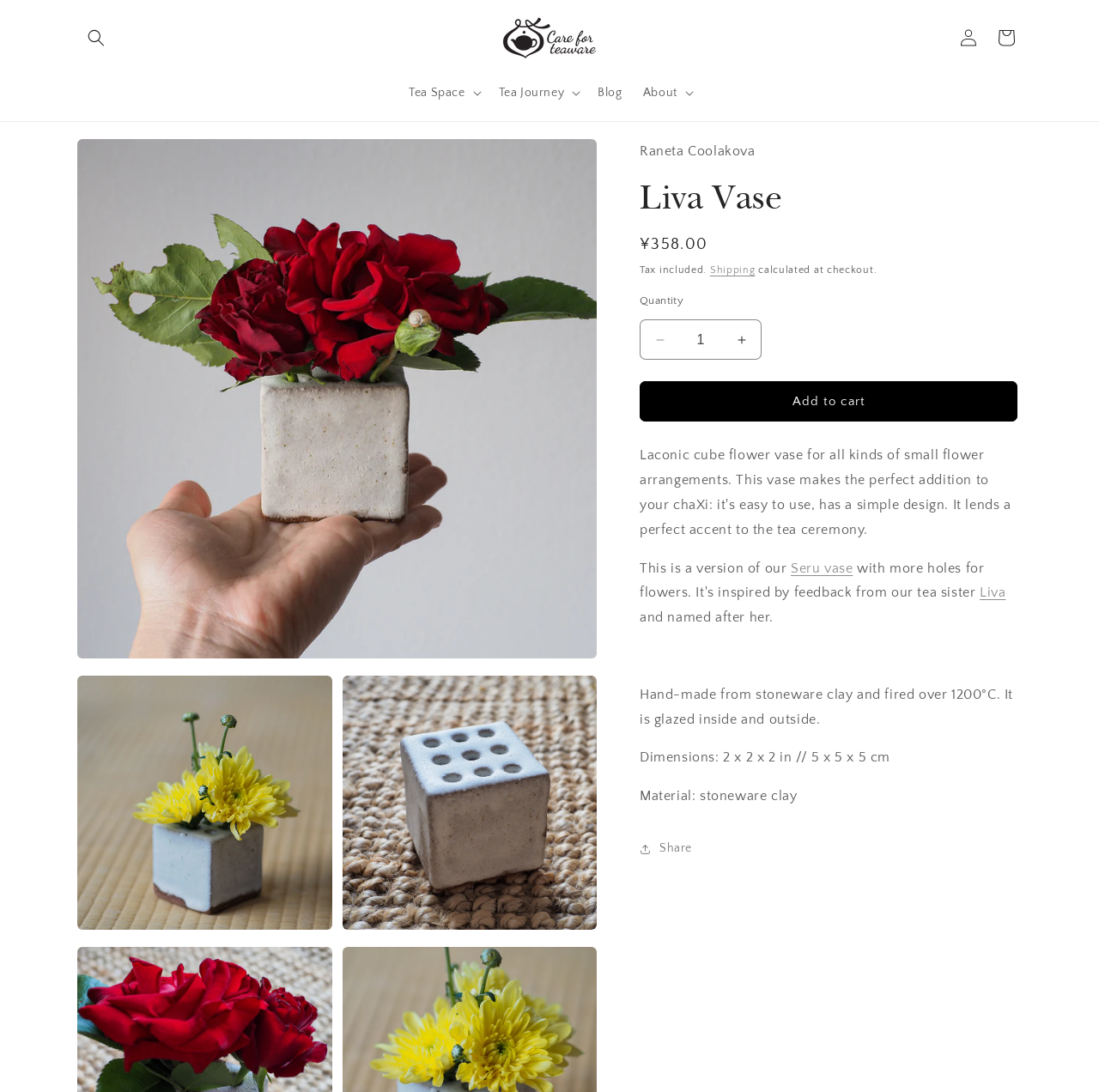Answer the question using only a single word or phrase: 
What is the name of the vase?

Liva Vase